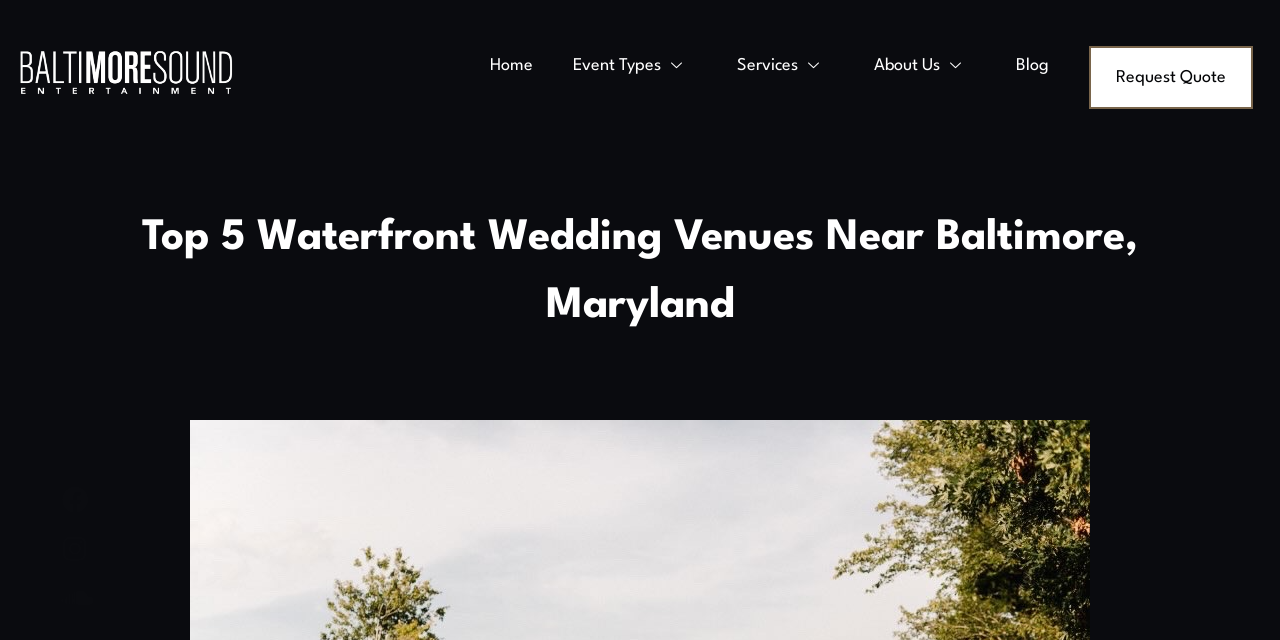Using the information from the screenshot, answer the following question thoroughly:
What type of event is the webpage focused on?

The webpage is focused on wedding events because it lists the top 5 waterfront wedding venues near Baltimore, Maryland, and the company name is Baltimore Sound Entertainment, which suggests that they provide entertainment services for events.